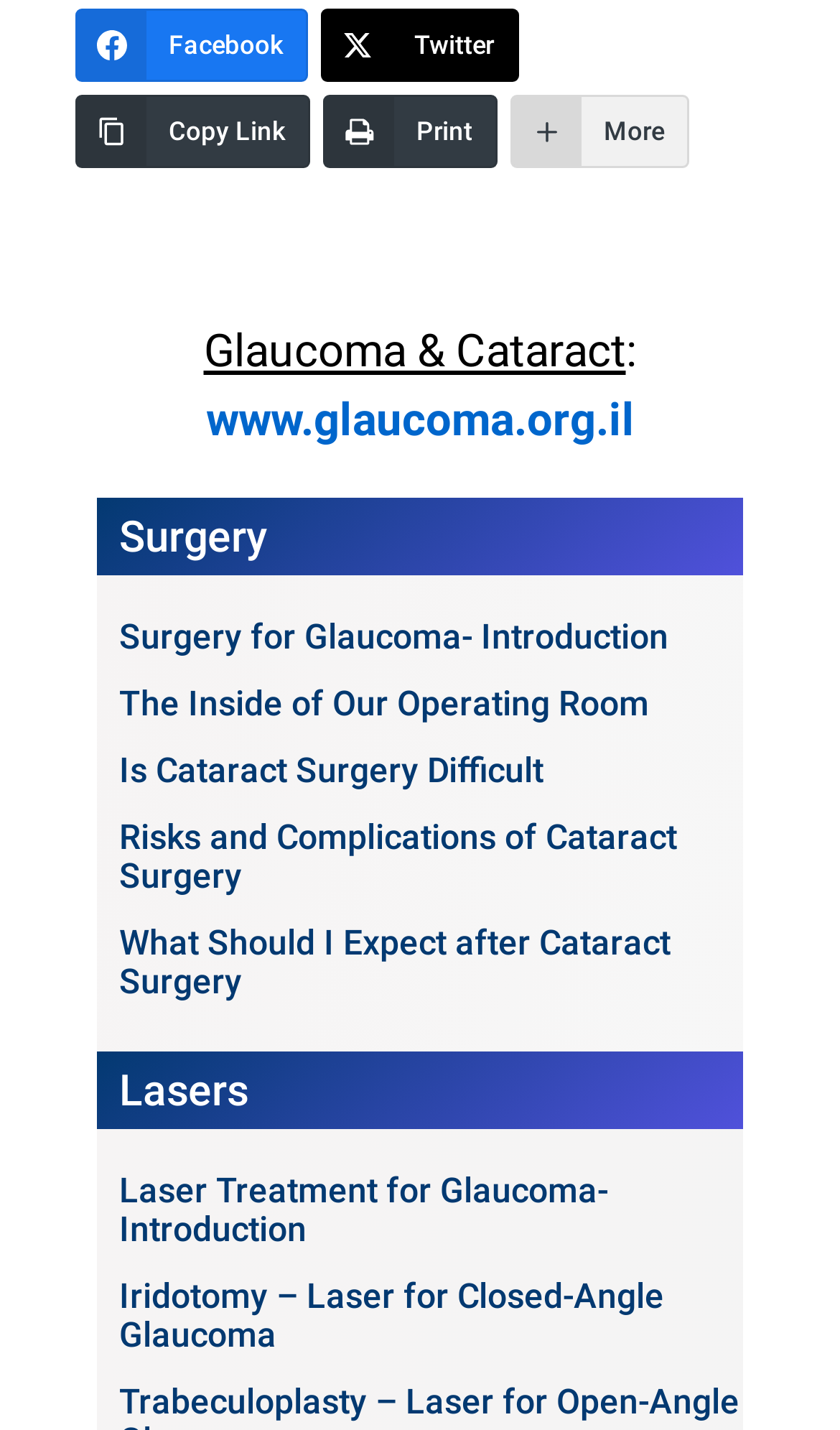Identify and provide the bounding box for the element described by: "Project Topics".

None